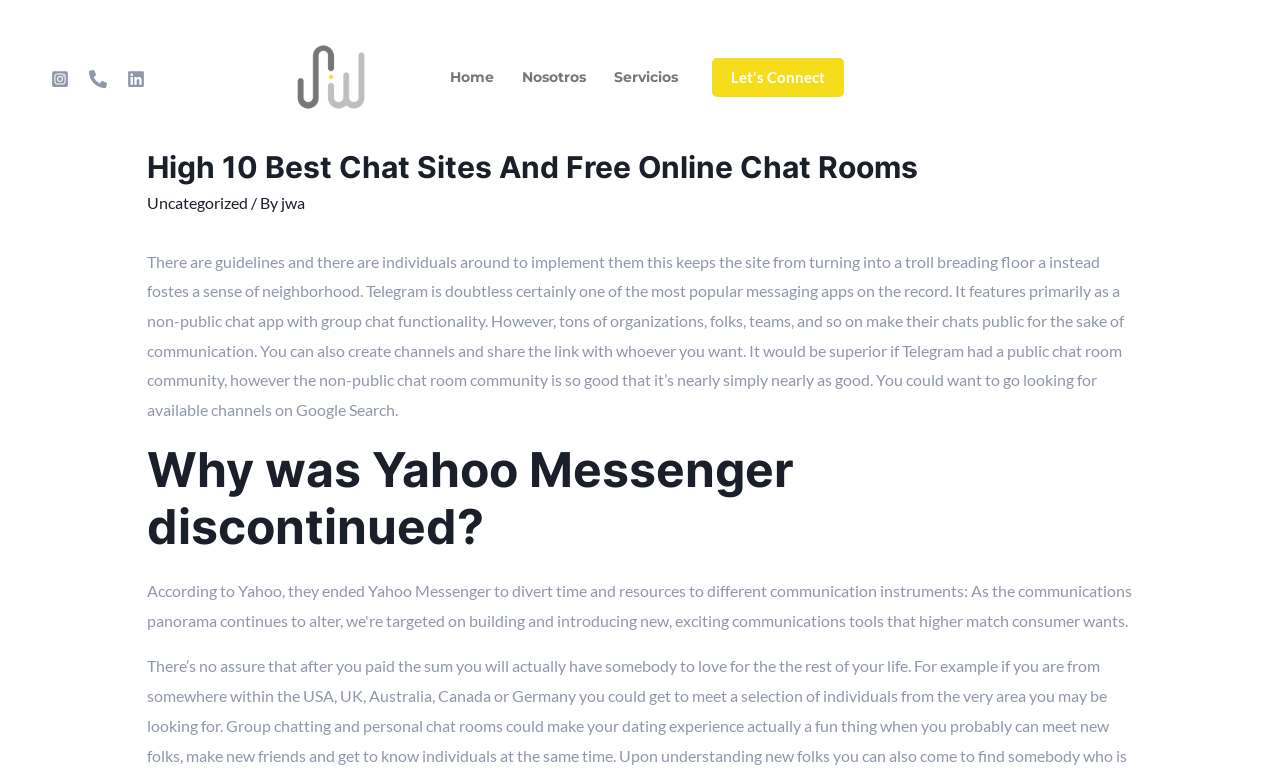Please locate the bounding box coordinates of the element that should be clicked to achieve the given instruction: "Click on Instagram link".

[0.04, 0.091, 0.054, 0.114]